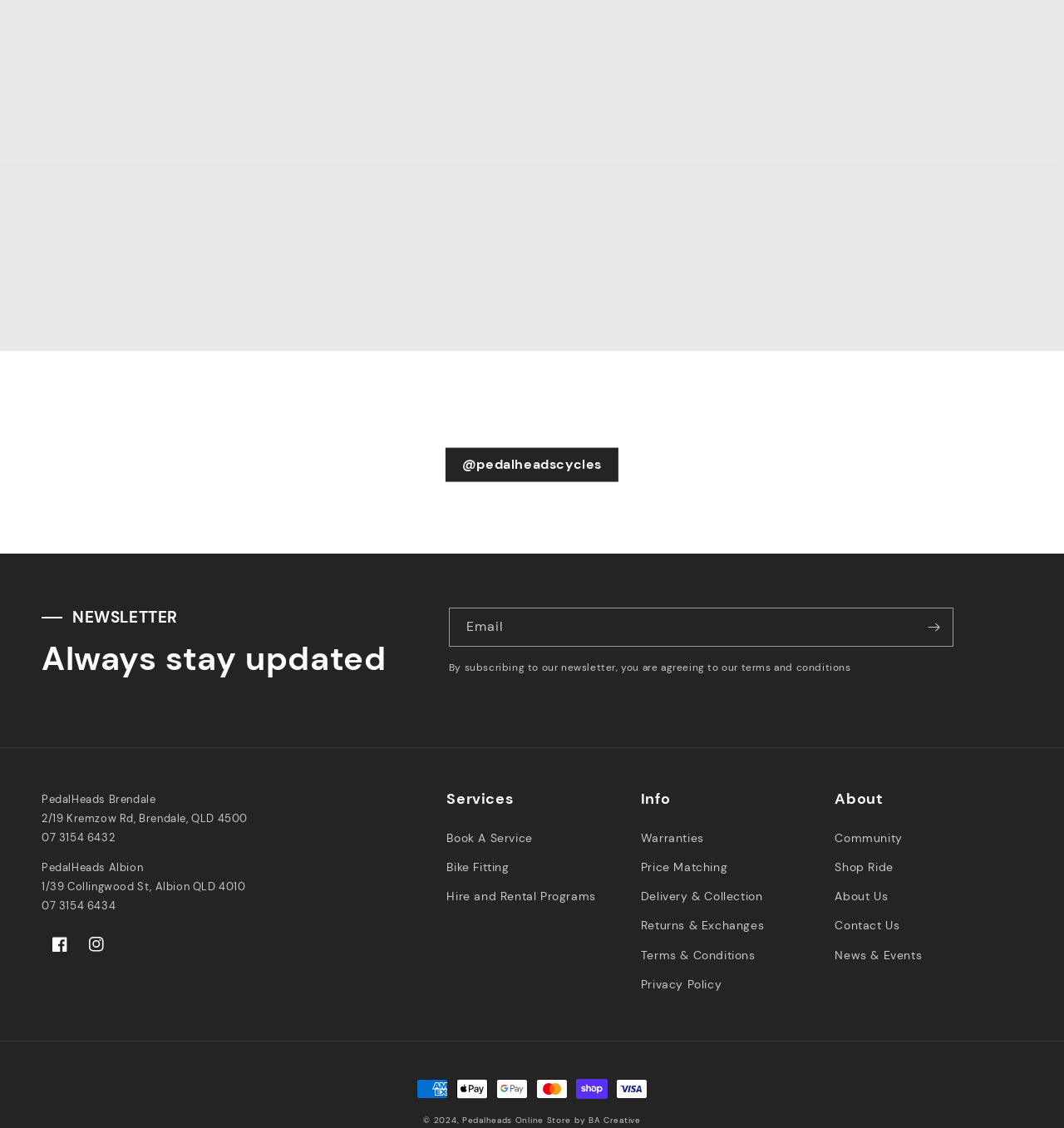Please pinpoint the bounding box coordinates for the region I should click to adhere to this instruction: "Contact Us".

[0.785, 0.808, 0.846, 0.834]